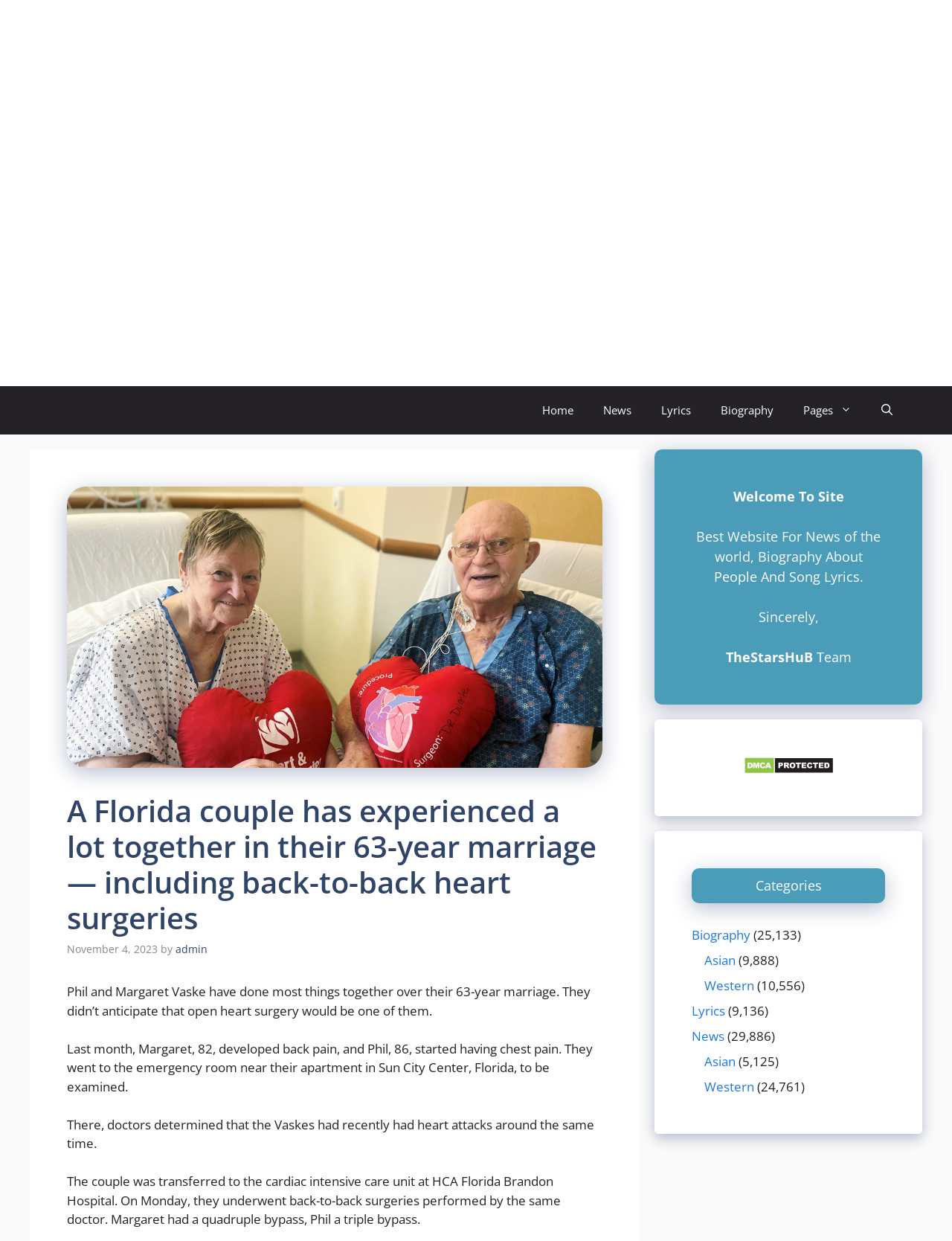Provide the bounding box coordinates of the UI element that matches the description: "Pages".

[0.828, 0.311, 0.91, 0.35]